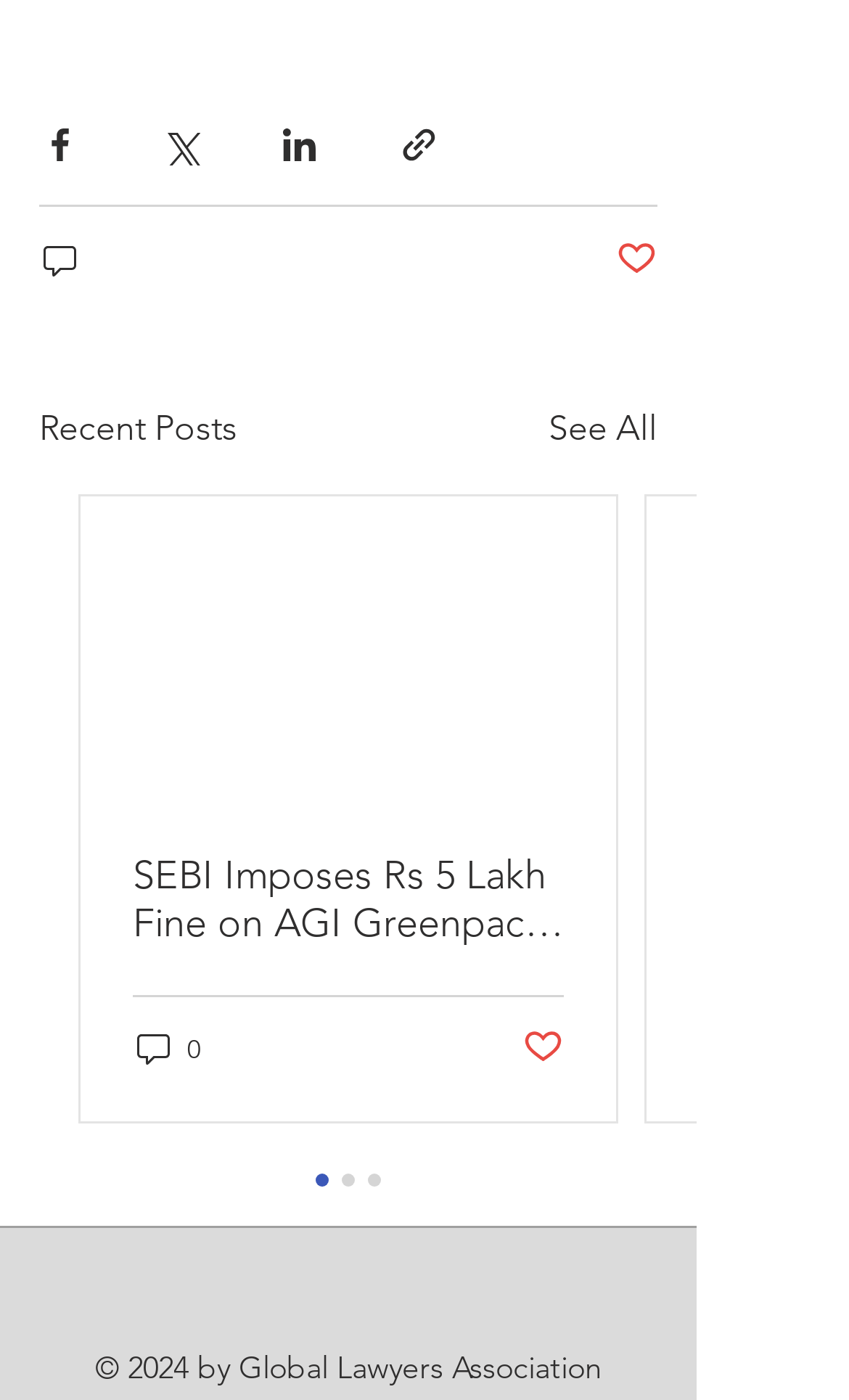Identify the bounding box for the given UI element using the description provided. Coordinates should be in the format (top-left x, top-left y, bottom-right x, bottom-right y) and must be between 0 and 1. Here is the description: aria-label="LinkedIn"

[0.469, 0.906, 0.533, 0.945]